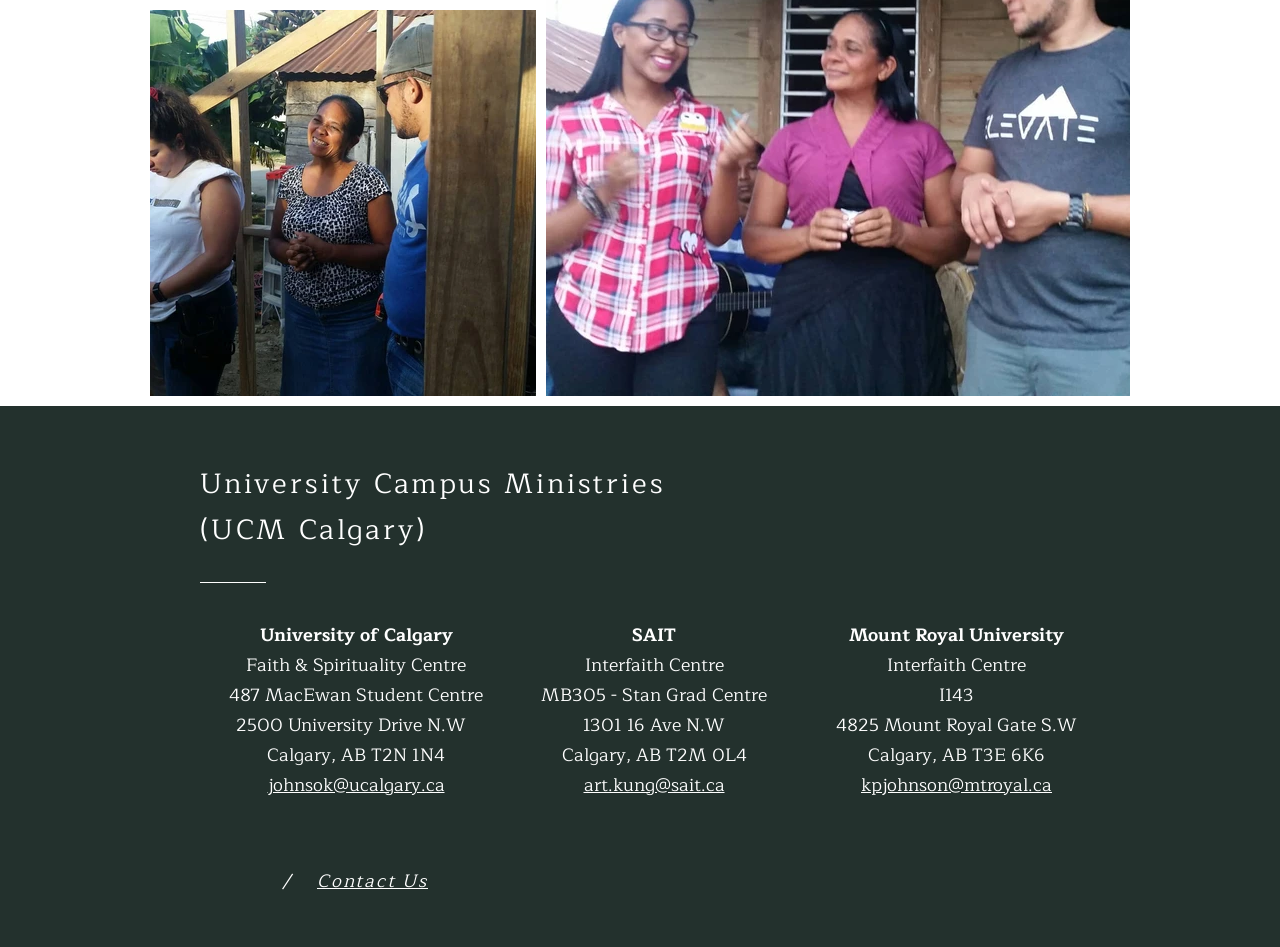Based on the image, give a detailed response to the question: What is the email address of the contact person at Mount Royal University?

The webpage mentions the email address of the contact person at Mount Royal University as 'kpjohnson@mtroyal.ca', which is indicated by the link element with the text 'kpjohnson@mtroyal.ca' at coordinates [0.673, 0.813, 0.822, 0.844].